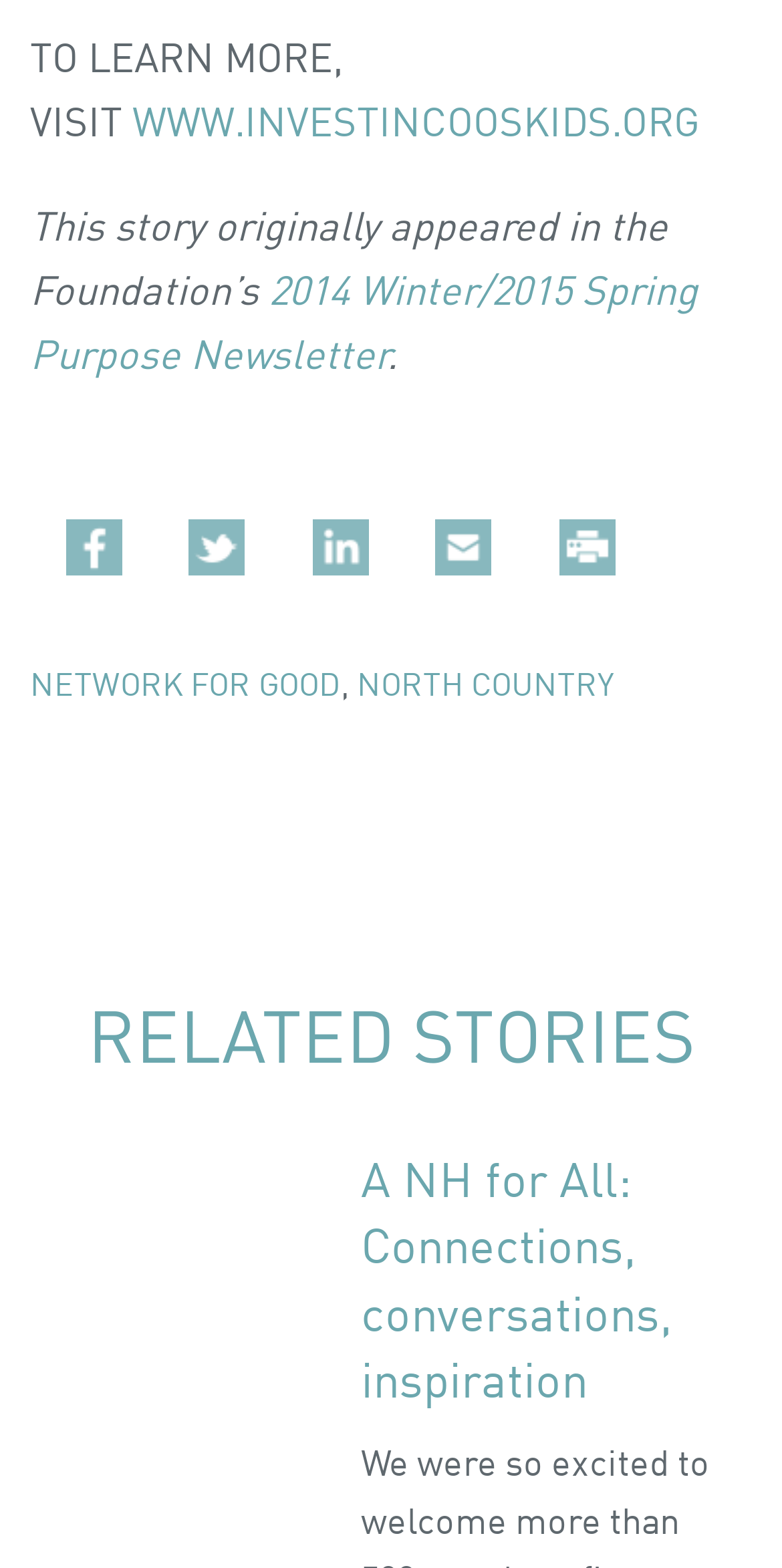Using the description "North Country", predict the bounding box of the relevant HTML element.

[0.456, 0.428, 0.785, 0.448]